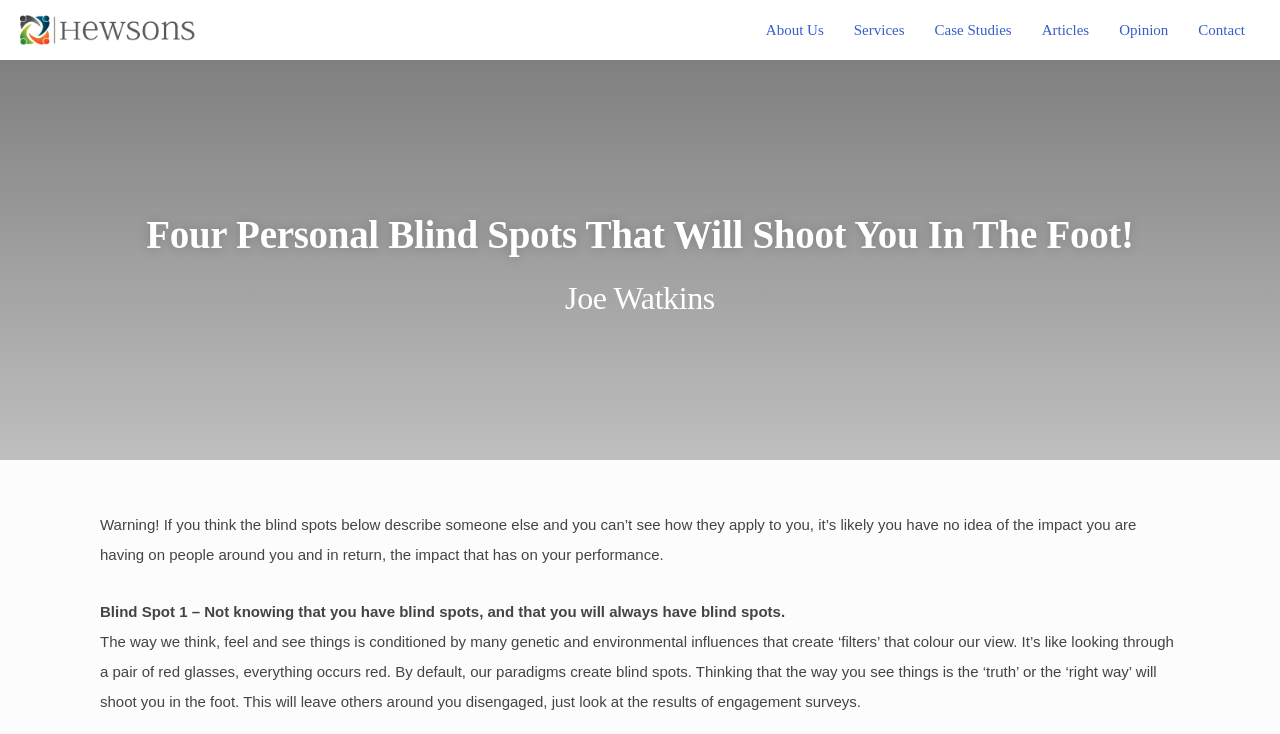What is the name of the executive coaching service?
Using the image as a reference, give an elaborate response to the question.

The image on the webpage has a description 'executive coaching sydney melbourne hewsons', which suggests that Hewsons is the name of the executive coaching service.